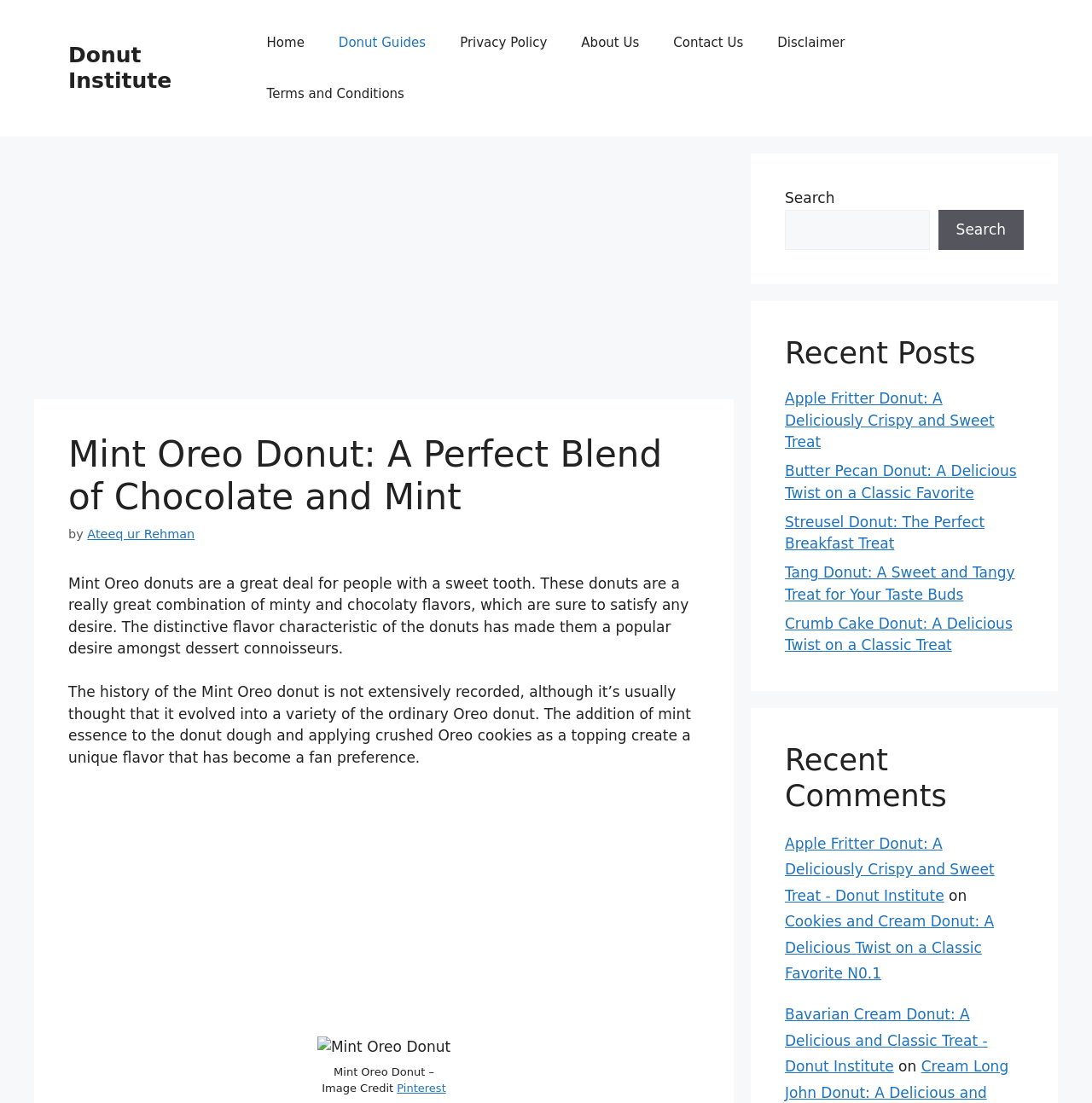Provide a comprehensive description of the webpage.

This webpage is about Mint Oreo donuts, a sweet treat that combines minty and chocolaty flavors. At the top, there is a banner with a link to the "Donut Institute" website. Below the banner, there is a navigation menu with links to various pages, including "Home", "Donut Guides", "Privacy Policy", "About Us", "Contact Us", and "Disclaimer".

On the left side of the page, there is an advertisement iframe. Next to it, there is a header section with a heading that reads "Mint Oreo Donut: A Perfect Blend of Chocolate and Mint". Below the heading, there is a paragraph of text that describes the donuts as a great deal for people with a sweet tooth, followed by another paragraph that discusses the history of the Mint Oreo donut.

Further down the page, there is another advertisement iframe, followed by an image of a Mint Oreo donut with a figcaption that credits the image to Pinterest. On the right side of the page, there is a search box with a button to search the website. Below the search box, there is a section with recent posts, including links to articles about other types of donuts, such as Apple Fritter, Butter Pecan, and Streusel donuts.

At the bottom of the page, there is a section with recent comments, followed by a footer section with links to other articles on the website, including Apple Fritter Donut, Cookies and Cream Donut, and Bavarian Cream Donut.